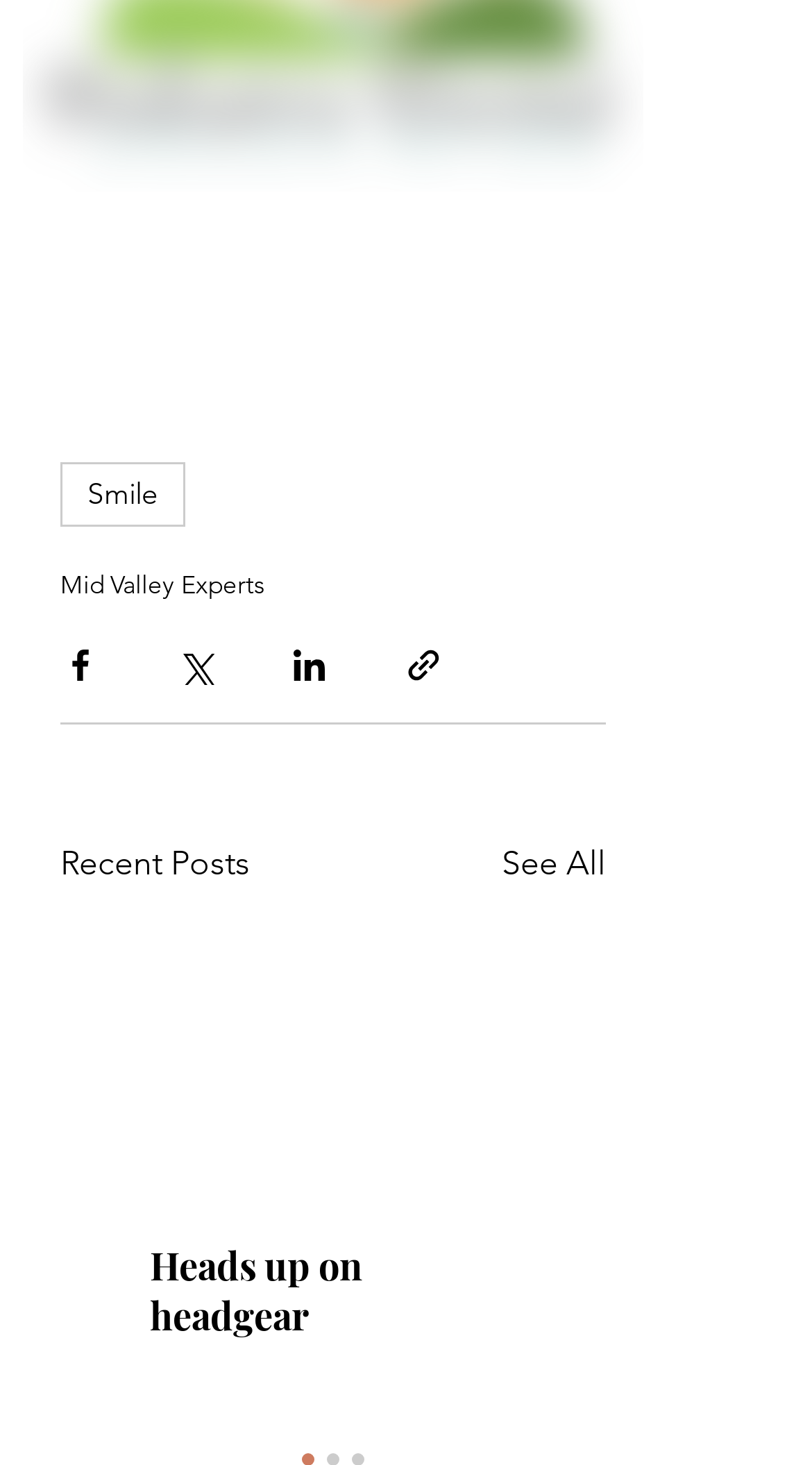Analyze the image and answer the question with as much detail as possible: 
What is the function of the 'See All' link?

The 'See All' link is likely used to view all posts or articles on the website, rather than just the few that are displayed on the current page. It provides a way for users to access more content.